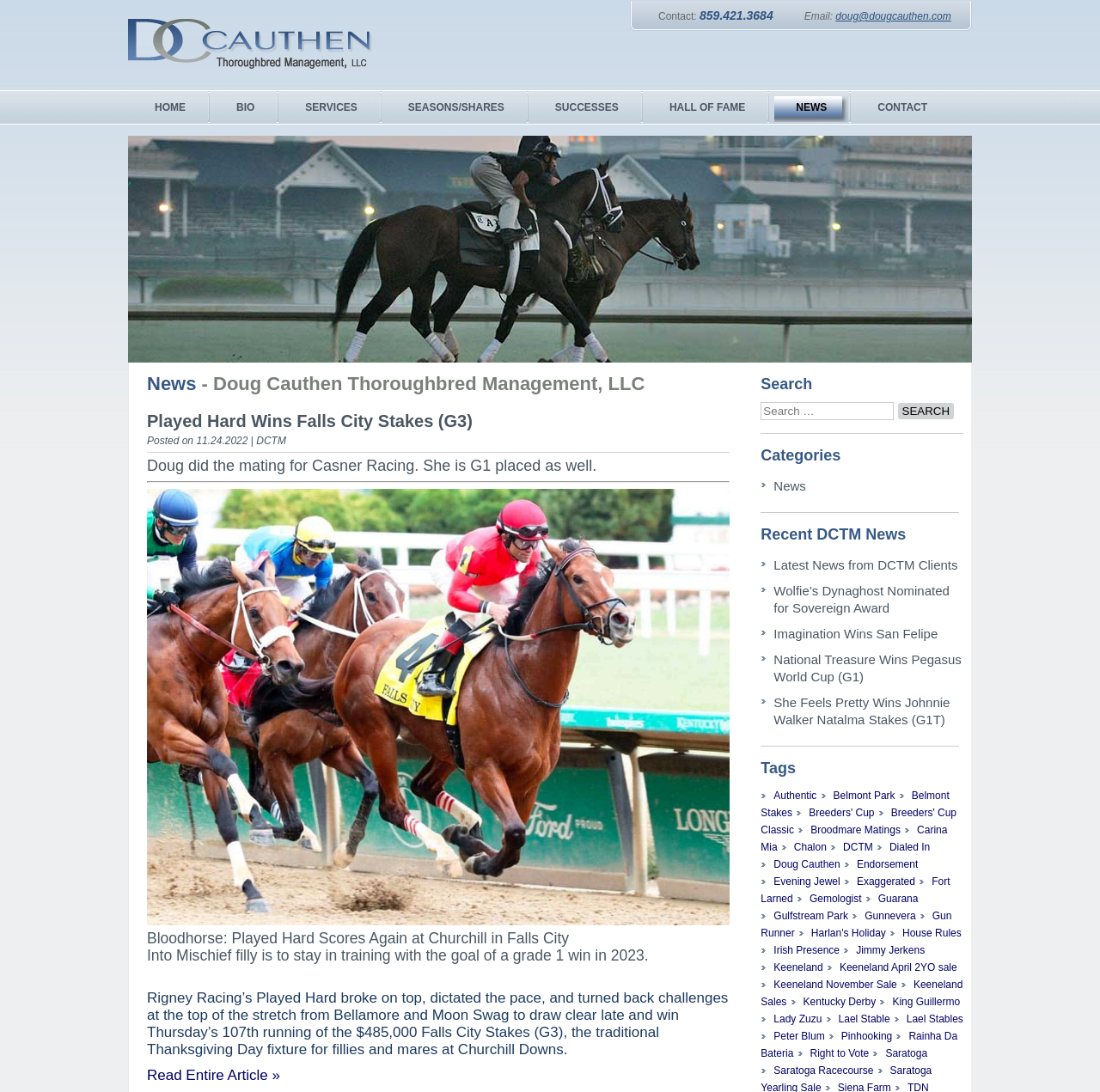Find the bounding box coordinates of the element's region that should be clicked in order to follow the given instruction: "Read the entire article about Played Hard Falls City". The coordinates should consist of four float numbers between 0 and 1, i.e., [left, top, right, bottom].

[0.134, 0.977, 0.255, 0.992]